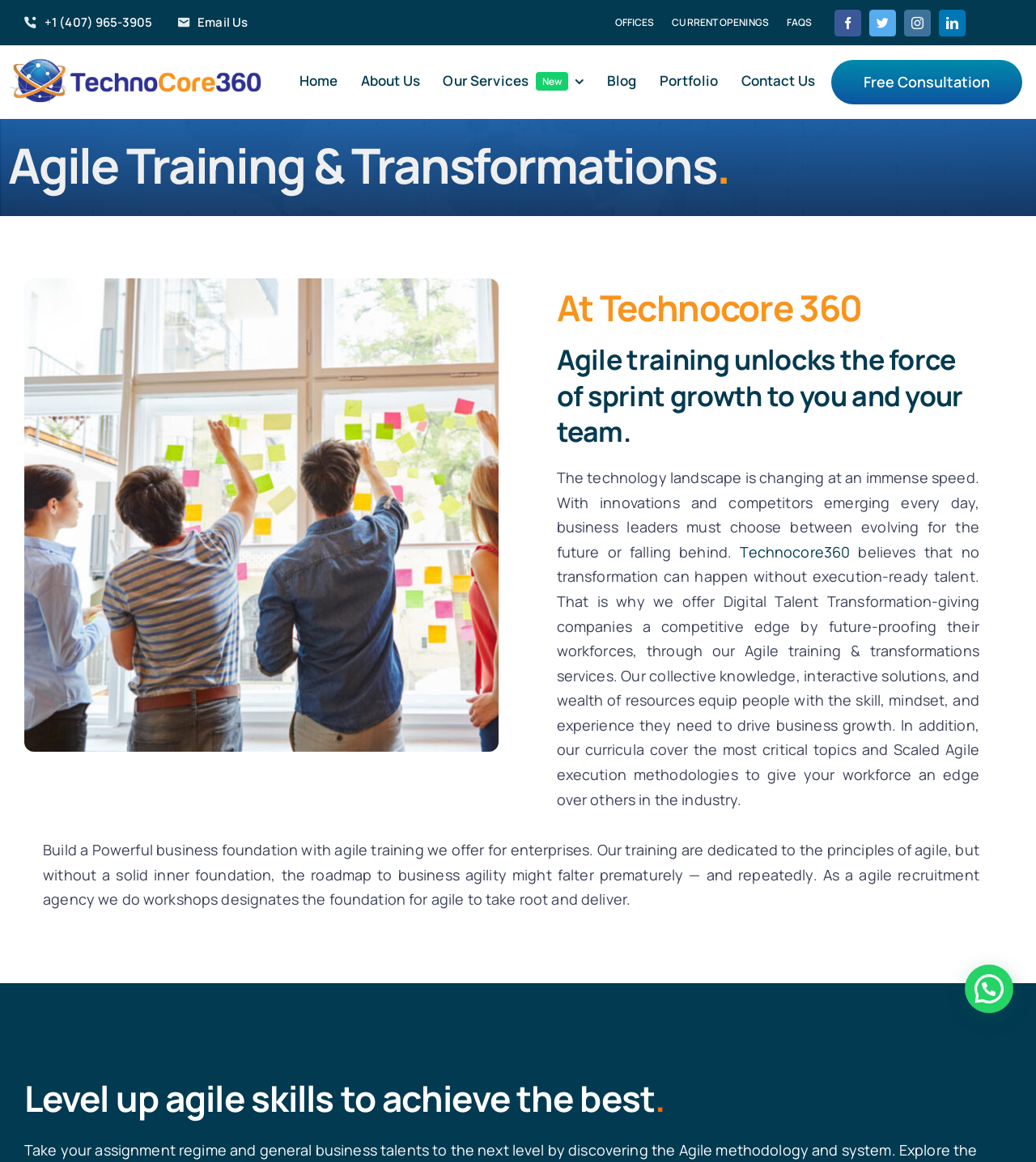Identify the bounding box for the described UI element. Provide the coordinates in (top-left x, top-left y, bottom-right x, bottom-right y) format with values ranging from 0 to 1: Current Openings

[0.642, 0.008, 0.748, 0.031]